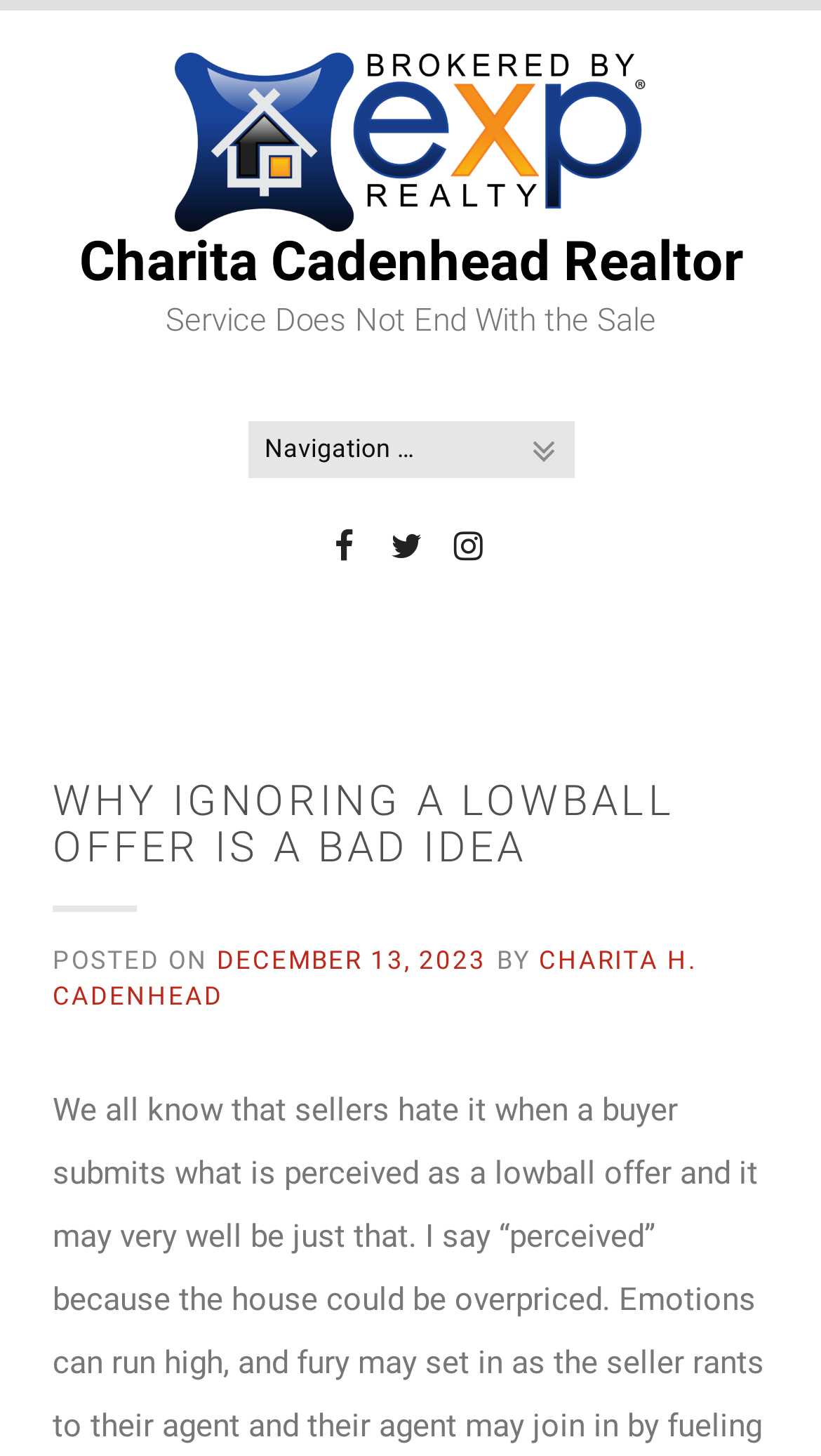Who is the author of the latest article?
Please use the image to provide an in-depth answer to the question.

The author of the latest article can be found below the main heading, where it says 'BY CHARITA H. CADENHEAD'.